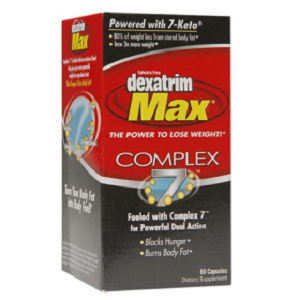Please use the details from the image to answer the following question comprehensively:
What is the recommended action before starting the supplement regimen?

It is important to note that users should consider consulting a healthcare professional before starting any new supplement regimen, as the ingredients and effects can vary, ensuring safe and effective use of the product.